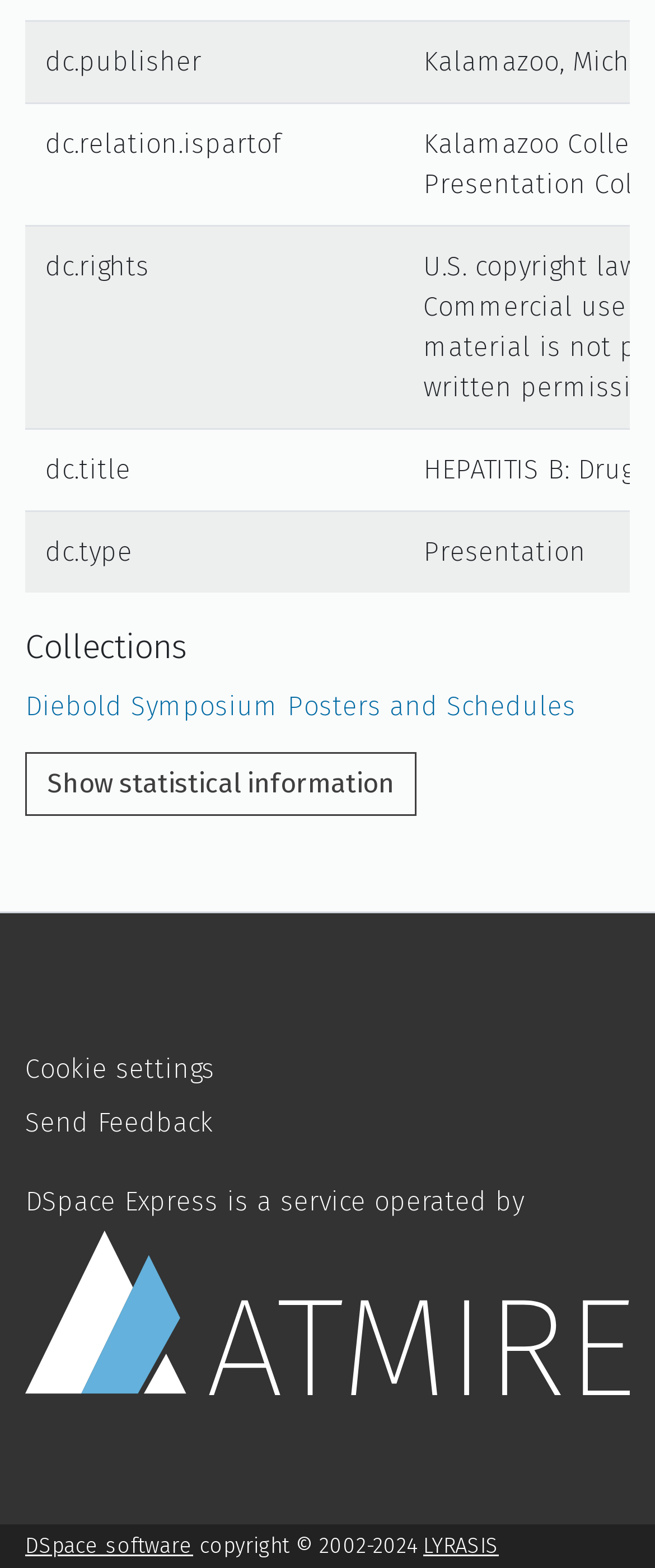Use one word or a short phrase to answer the question provided: 
How many links are there in the footer section?

5